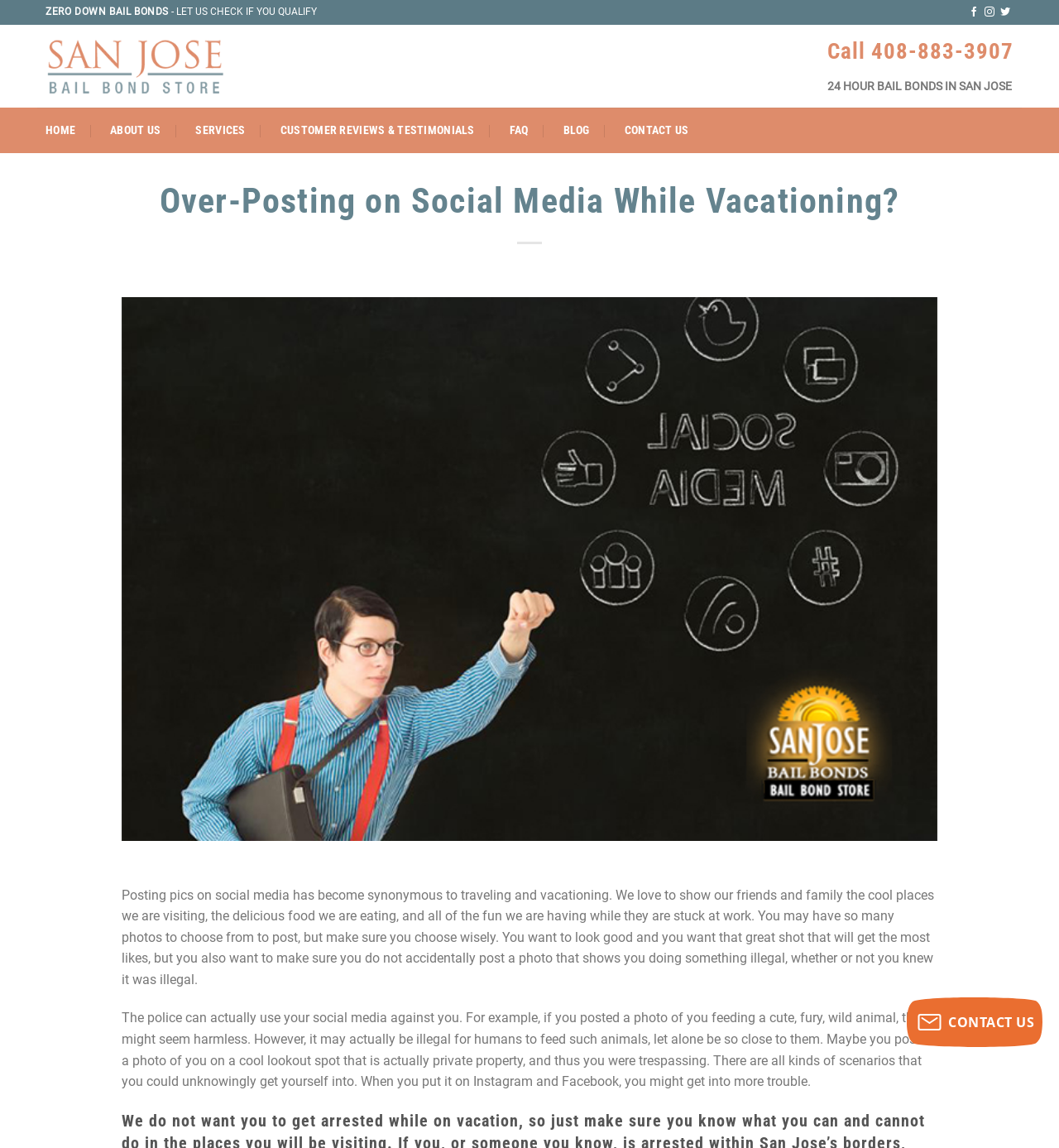Kindly determine the bounding box coordinates for the area that needs to be clicked to execute this instruction: "Call the phone number".

[0.781, 0.032, 0.957, 0.058]